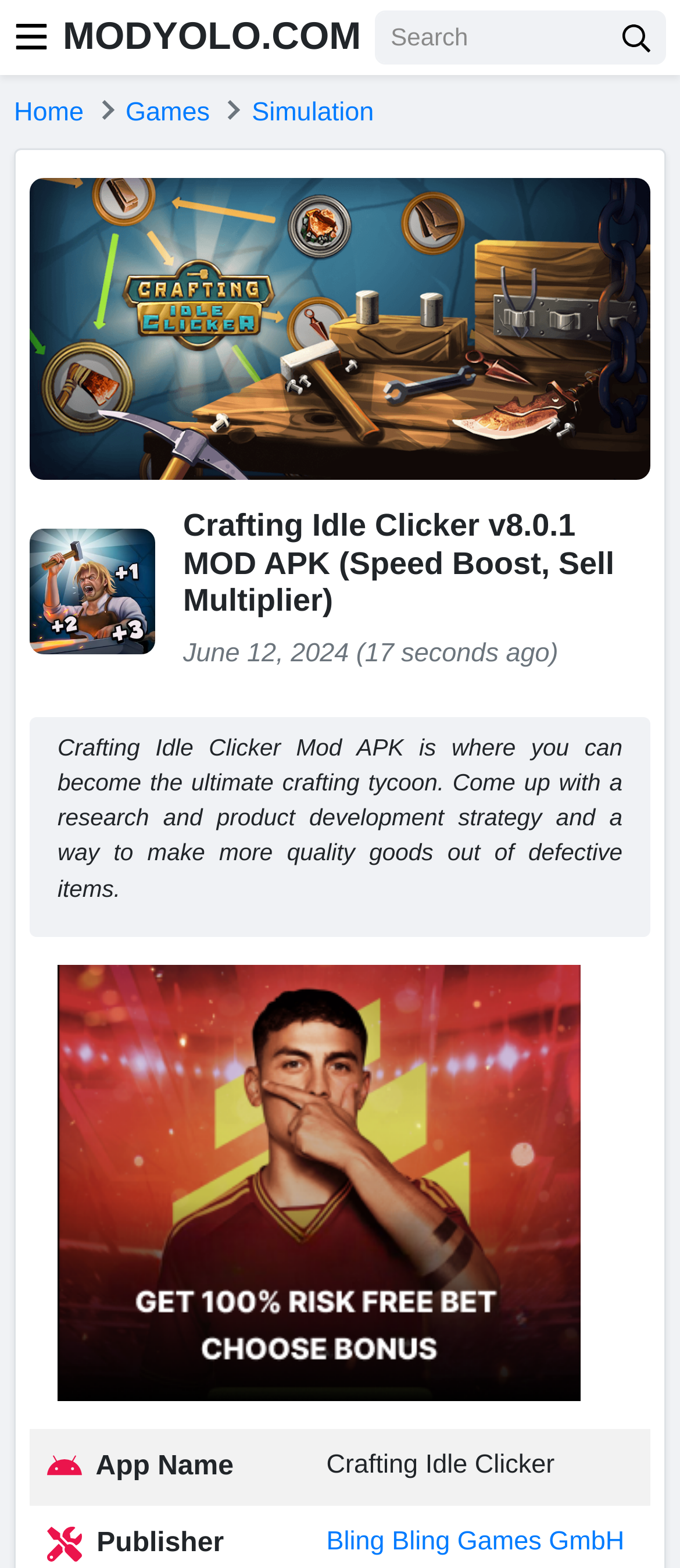Identify the bounding box coordinates of the clickable region required to complete the instruction: "Download Crafting Idle Clicker MOD APK". The coordinates should be given as four float numbers within the range of 0 and 1, i.e., [left, top, right, bottom].

[0.085, 0.615, 0.854, 0.893]